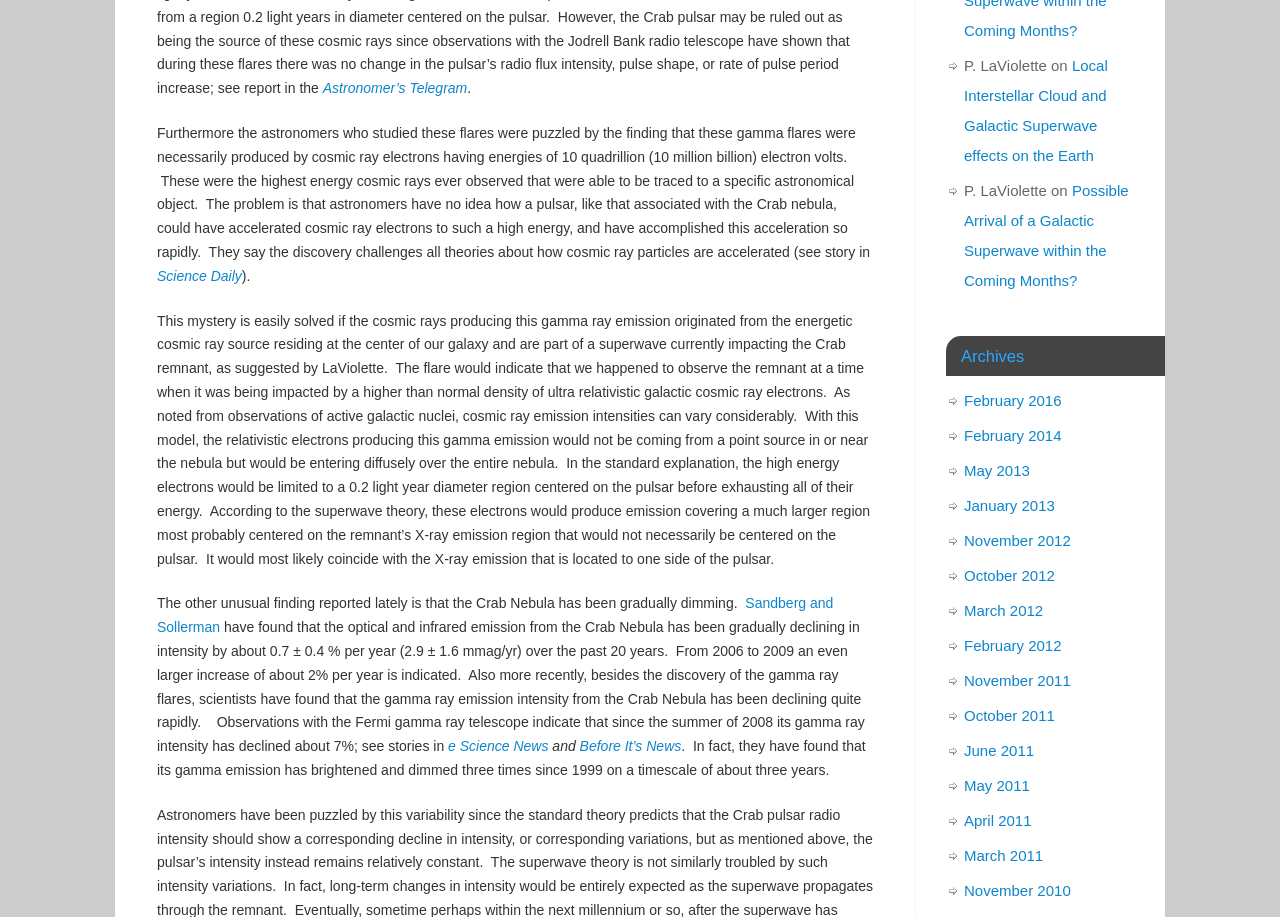Determine the coordinates of the bounding box for the clickable area needed to execute this instruction: "Click on Astronomer’s Telegram".

[0.252, 0.088, 0.365, 0.105]